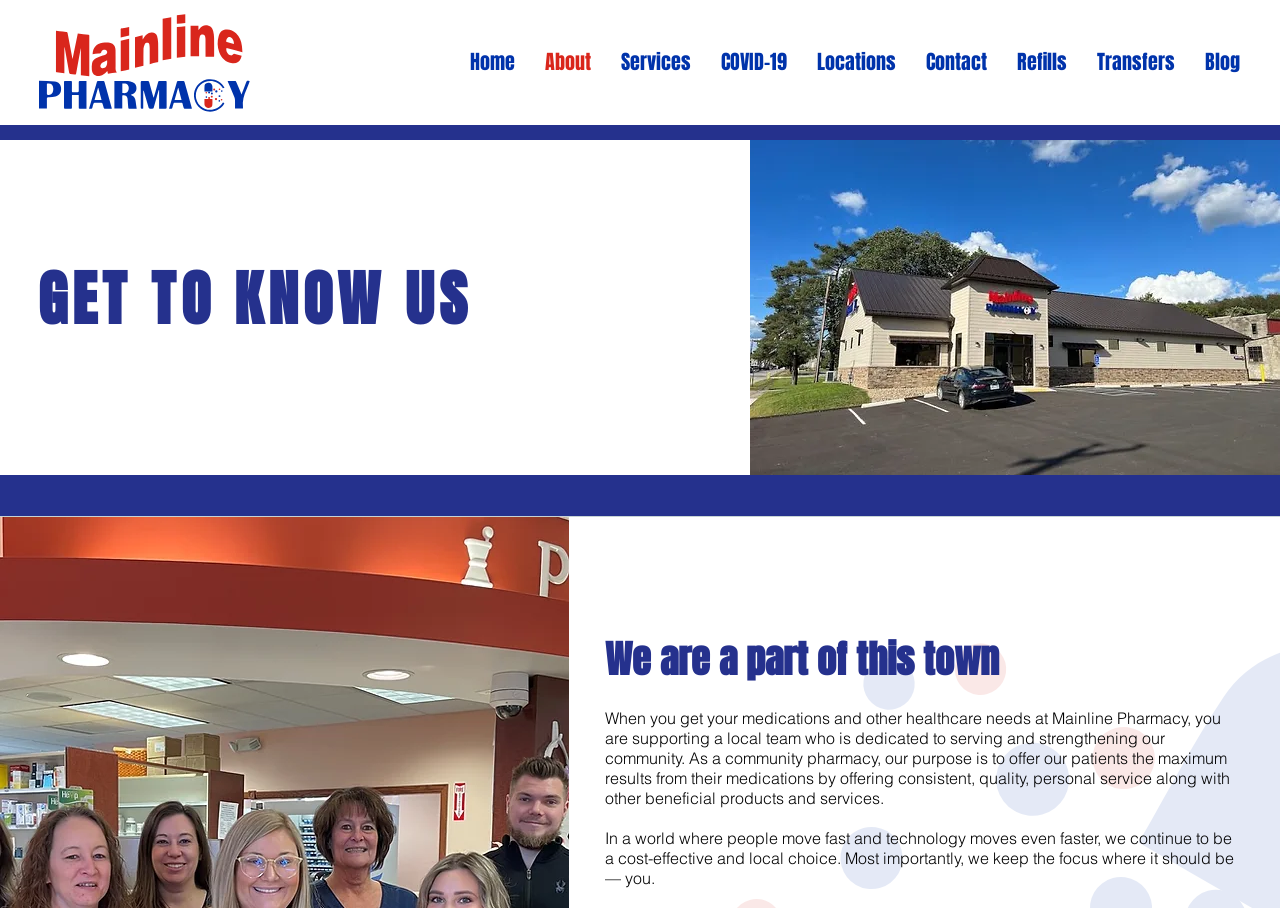Use the details in the image to answer the question thoroughly: 
What is the focus of the pharmacy's service?

I inferred the answer by reading the text 'Most importantly, we keep the focus where it should be — you', which suggests that the pharmacy's service is focused on the patient's needs.